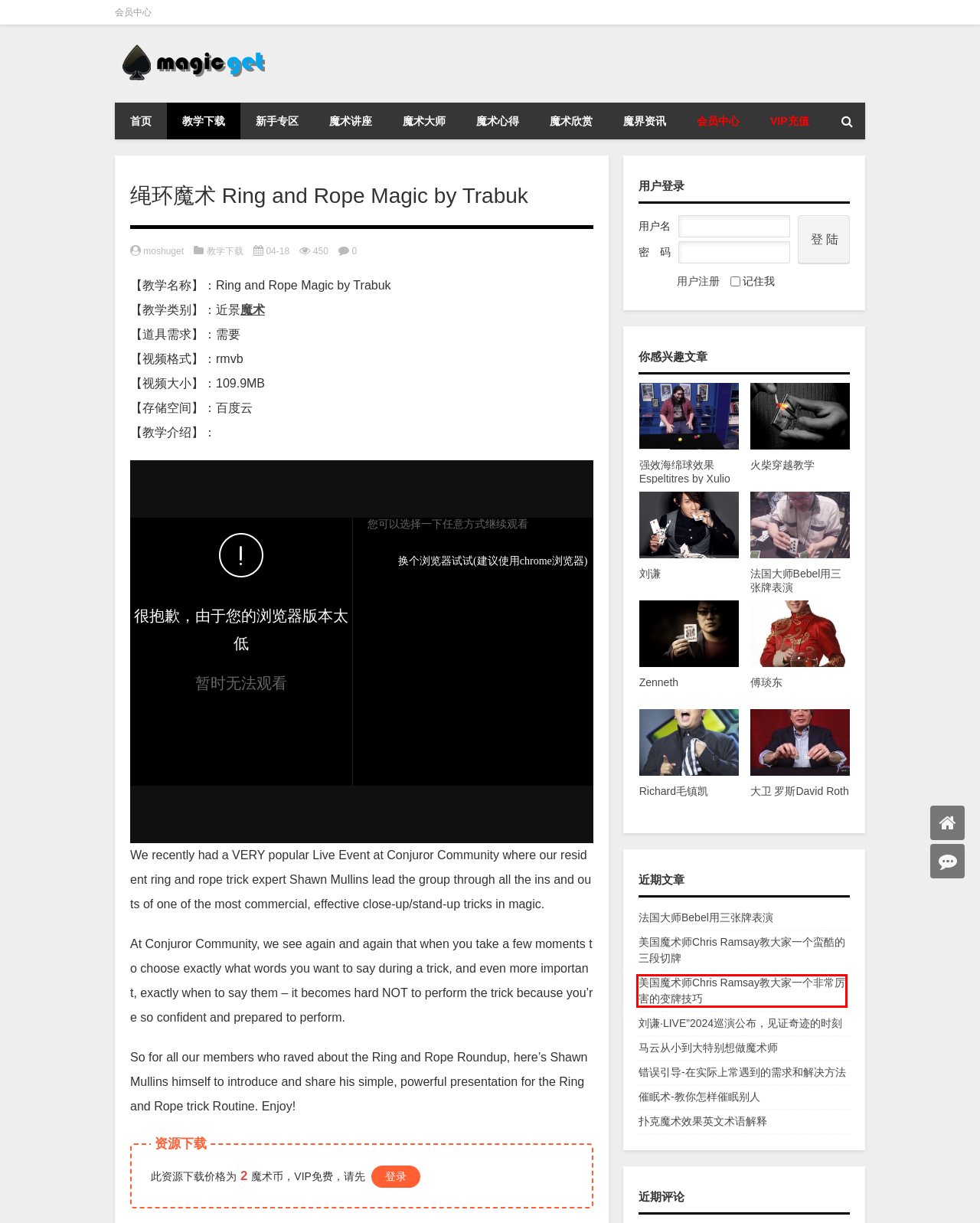Given a screenshot of a webpage with a red bounding box highlighting a UI element, determine which webpage description best matches the new webpage that appears after clicking the highlighted element. Here are the candidates:
A. 注册表单 ‹ 魔术Get — WordPress
B. 魔界资讯|魔术教学,扑克魔术,魔术资讯,魔术学习 ,魔术心得魔术Get
C. 法国大师Bebel用三张牌表演|魔术教学,扑克魔术,魔术资讯,魔术学习 ,魔术心得魔术Get
D. moshuget|魔术教学,扑克魔术,魔术资讯,魔术学习 ,魔术心得魔术Get
E. 美国魔术师Chris Ramsay教大家一个非常厉害的变牌技巧|魔术教学,扑克魔术,魔术资讯,魔术学习 ,魔术心得魔术Get
F. 登录 ‹ 魔术Get — WordPress
G. 魔术欣赏|魔术教学,扑克魔术,魔术资讯,魔术学习 ,魔术心得魔术Get
H. 火柴穿越教学|魔术教学,扑克魔术,魔术资讯,魔术学习 ,魔术心得魔术Get

E